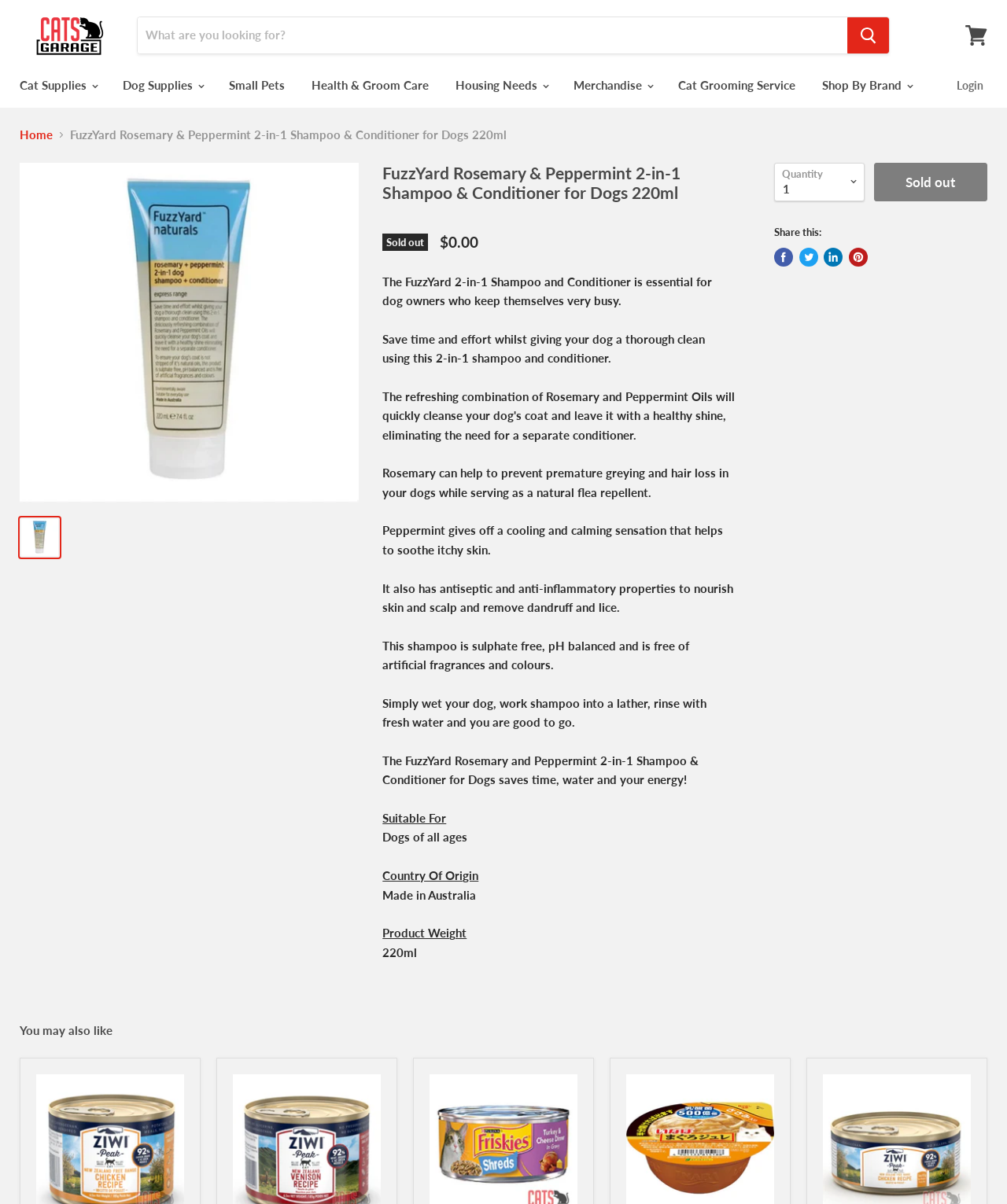Construct a comprehensive caption that outlines the webpage's structure and content.

This webpage is about a product called FuzzYard Rosemary & Peppermint 2-in-1 Shampoo and Conditioner for Dogs. At the top of the page, there is a search bar and a link to view the shopping cart. Below that, there is a navigation menu with links to different categories such as "Cat Supplies", "Dog Supplies", and "Health & Groom Care".

The main content of the page is about the product, which is displayed in the center of the page. There is a large image of the product, and below that, there are several paragraphs of text describing the product's features and benefits. The text explains that the shampoo is essential for busy dog owners, saves time and effort, and has natural ingredients such as rosemary and peppermint that provide various benefits for dogs.

To the right of the product image, there are several buttons and links, including a "Quantity" dropdown menu, a "Sold out" button, and social media sharing links. Below the product description, there is a section titled "You may also like" which suggests other related products.

At the bottom of the page, there is a breadcrumb navigation menu that shows the current page's location in the website's hierarchy.